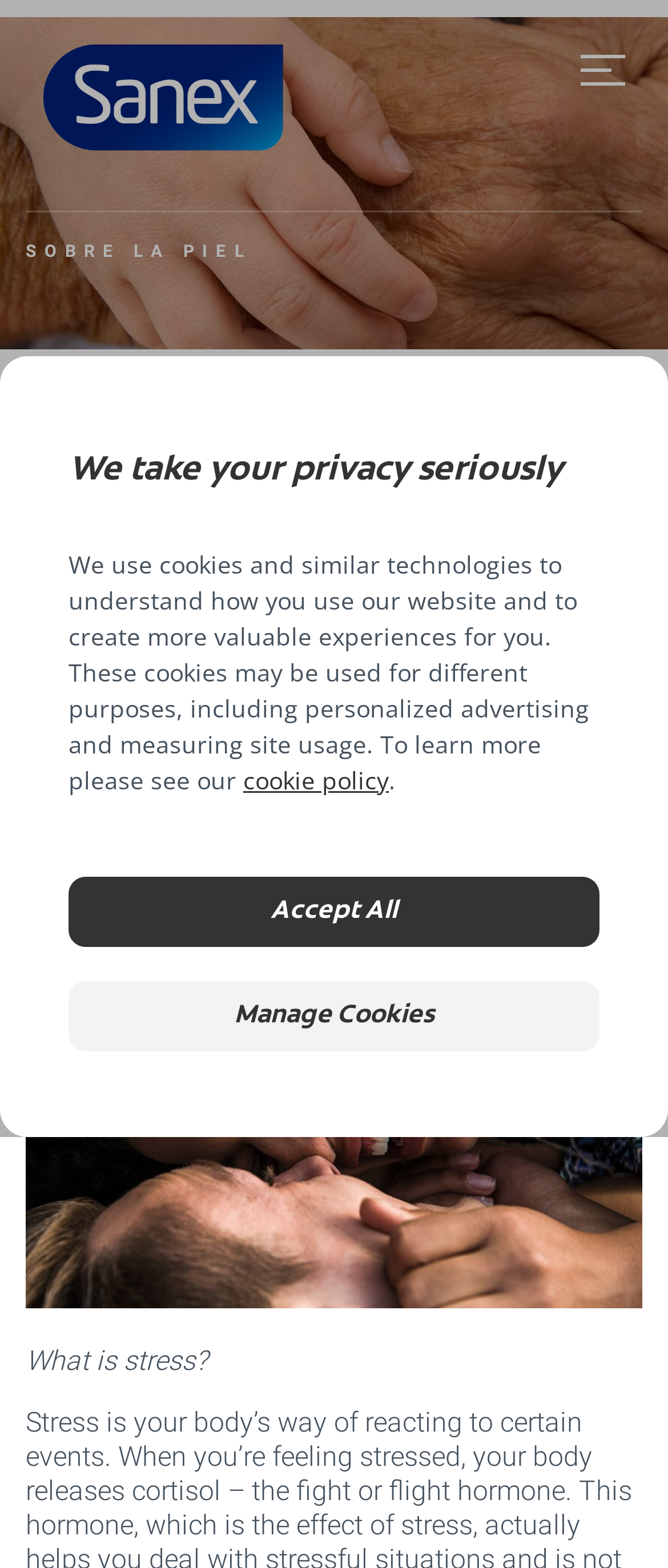What is the purpose of skin contact according to this article? Please answer the question using a single word or phrase based on the image.

Calm the mind and relieve stress symptoms